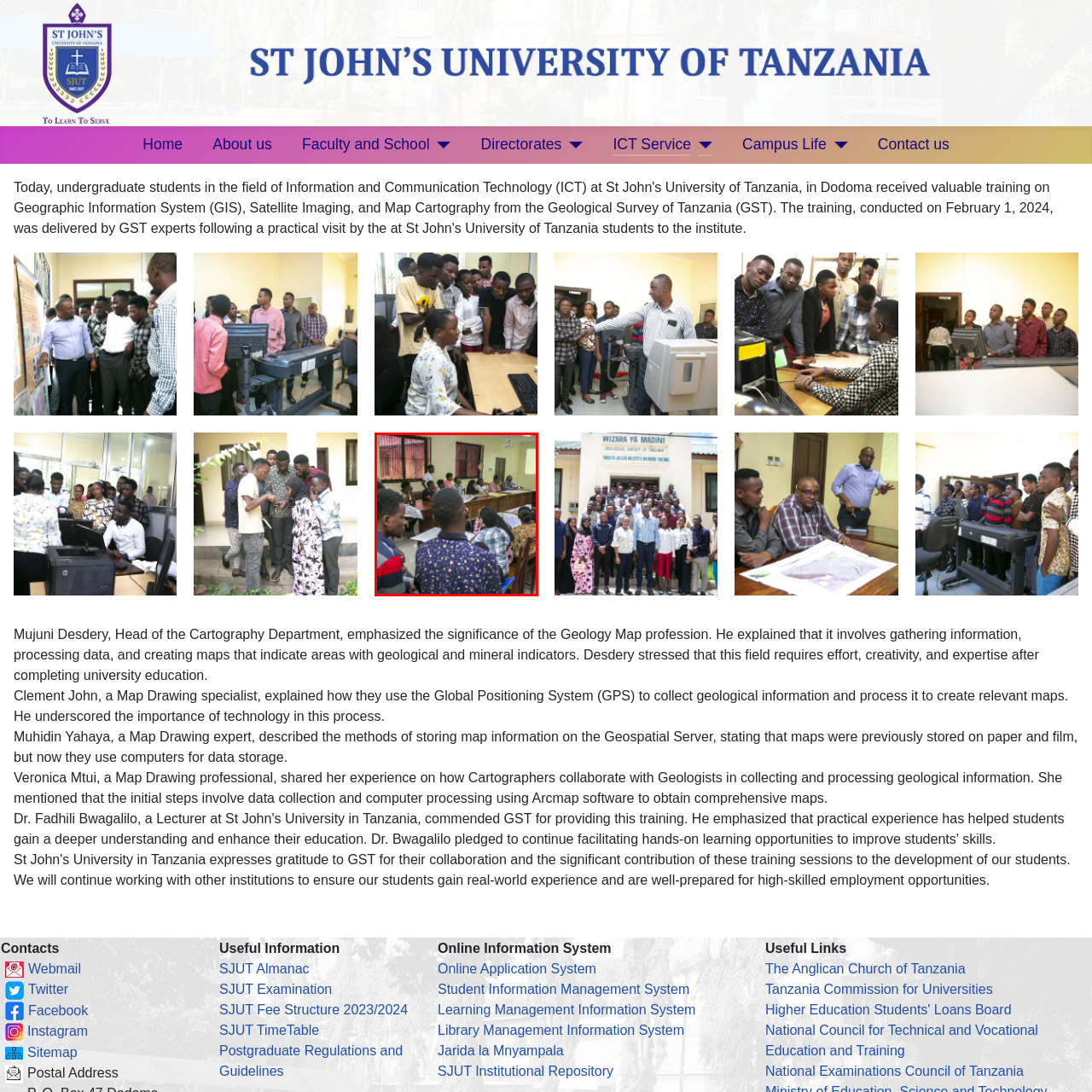Examine the picture highlighted with a red border, How many educators are present? Please respond with a single word or phrase.

Multiple